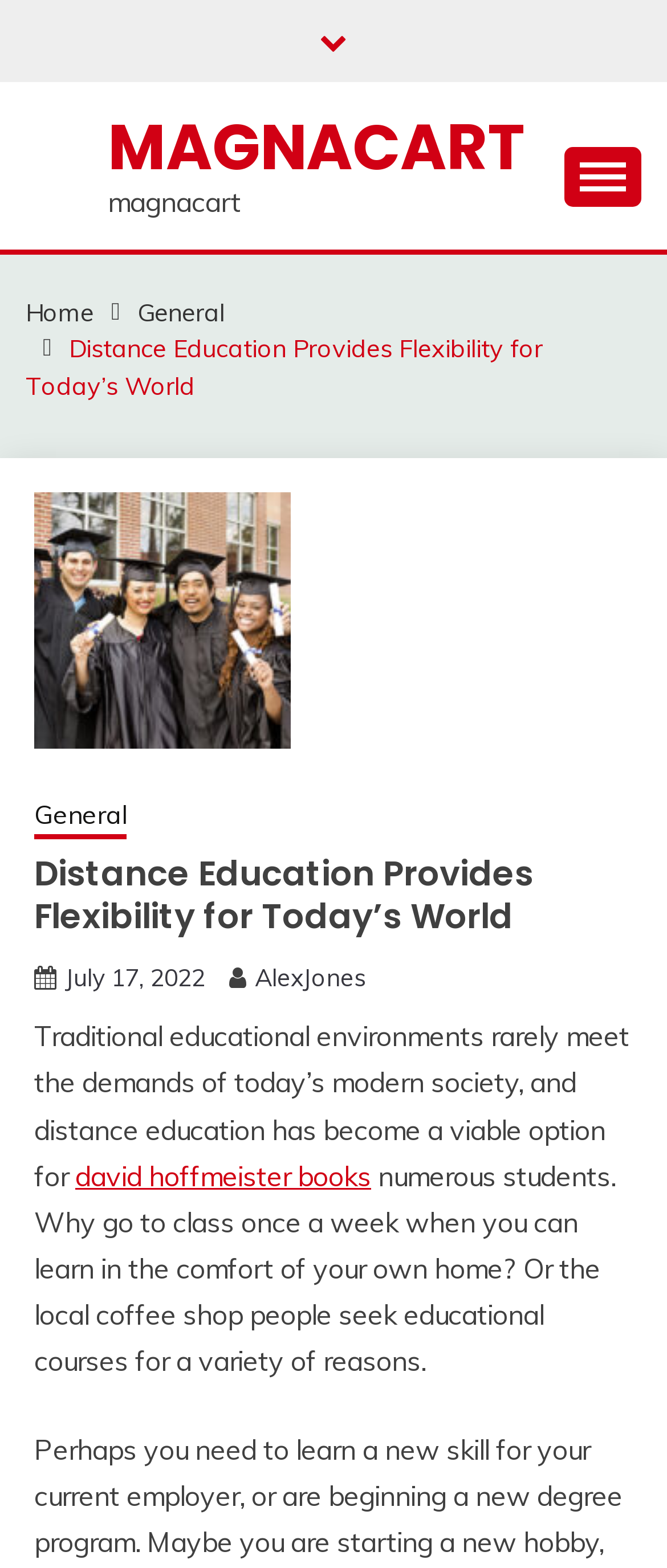Identify the bounding box coordinates of the region that should be clicked to execute the following instruction: "click the breadcrumbs navigation".

[0.038, 0.188, 0.962, 0.259]